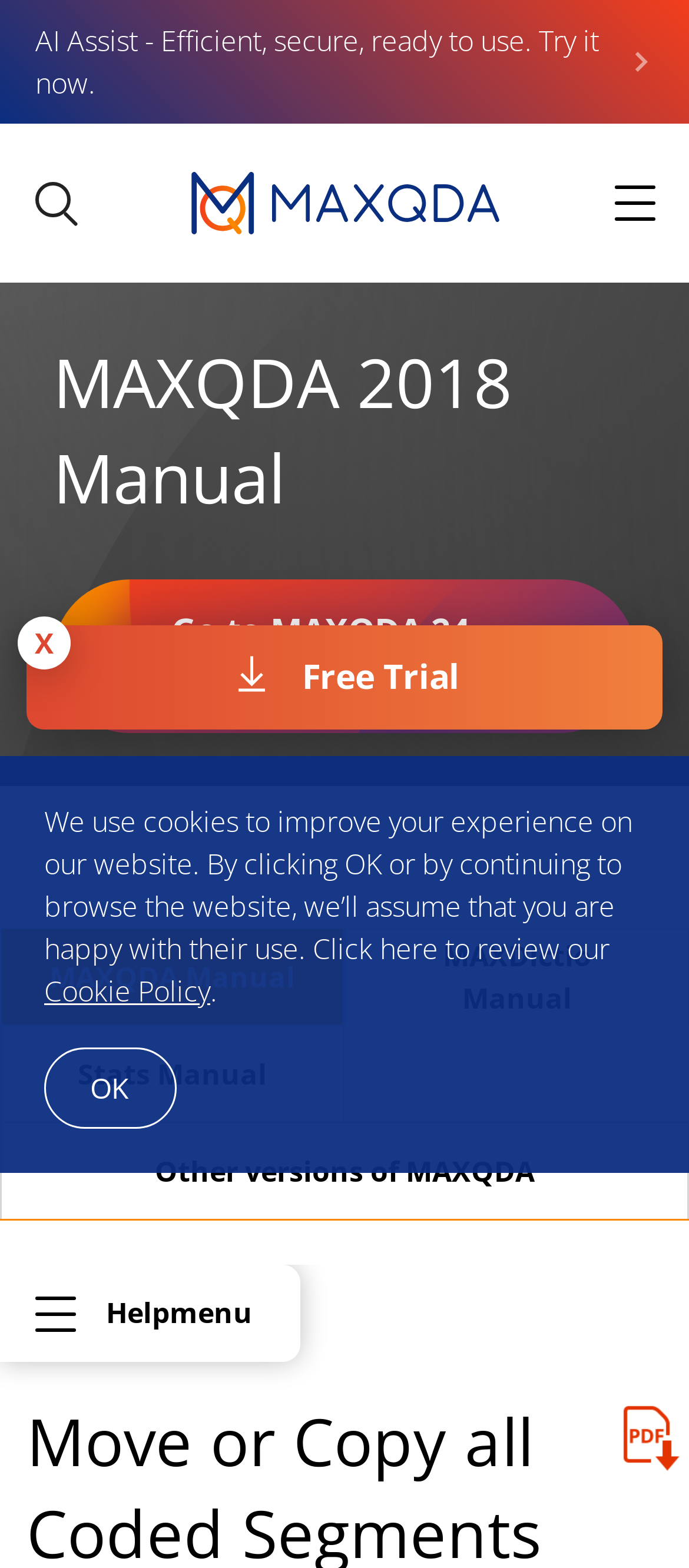Determine the bounding box coordinates of the clickable region to execute the instruction: "Go to MAXQDA 24 manual instead". The coordinates should be four float numbers between 0 and 1, denoted as [left, top, right, bottom].

[0.077, 0.369, 0.923, 0.468]